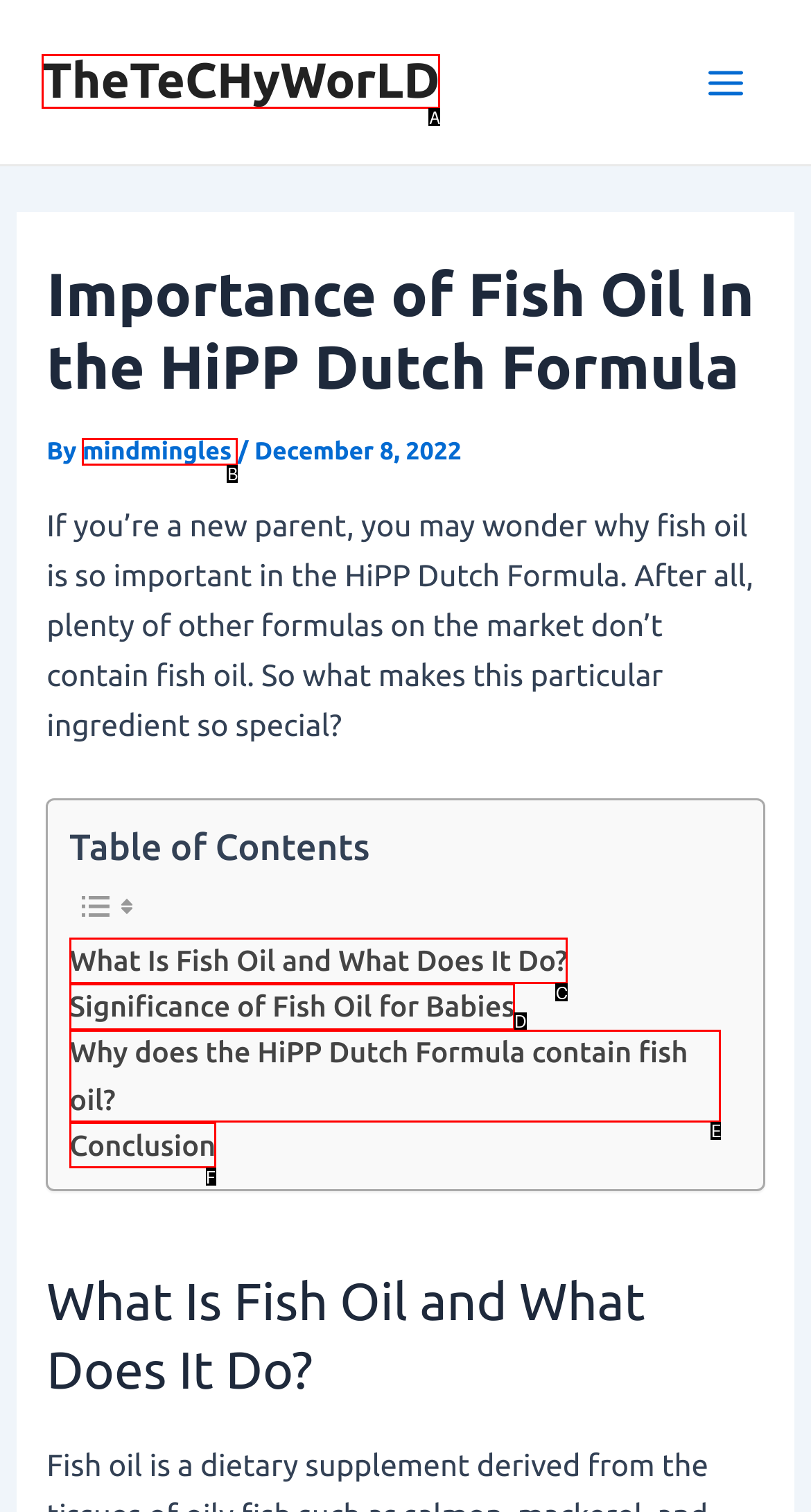Choose the option that best matches the element: Conclusion
Respond with the letter of the correct option.

F